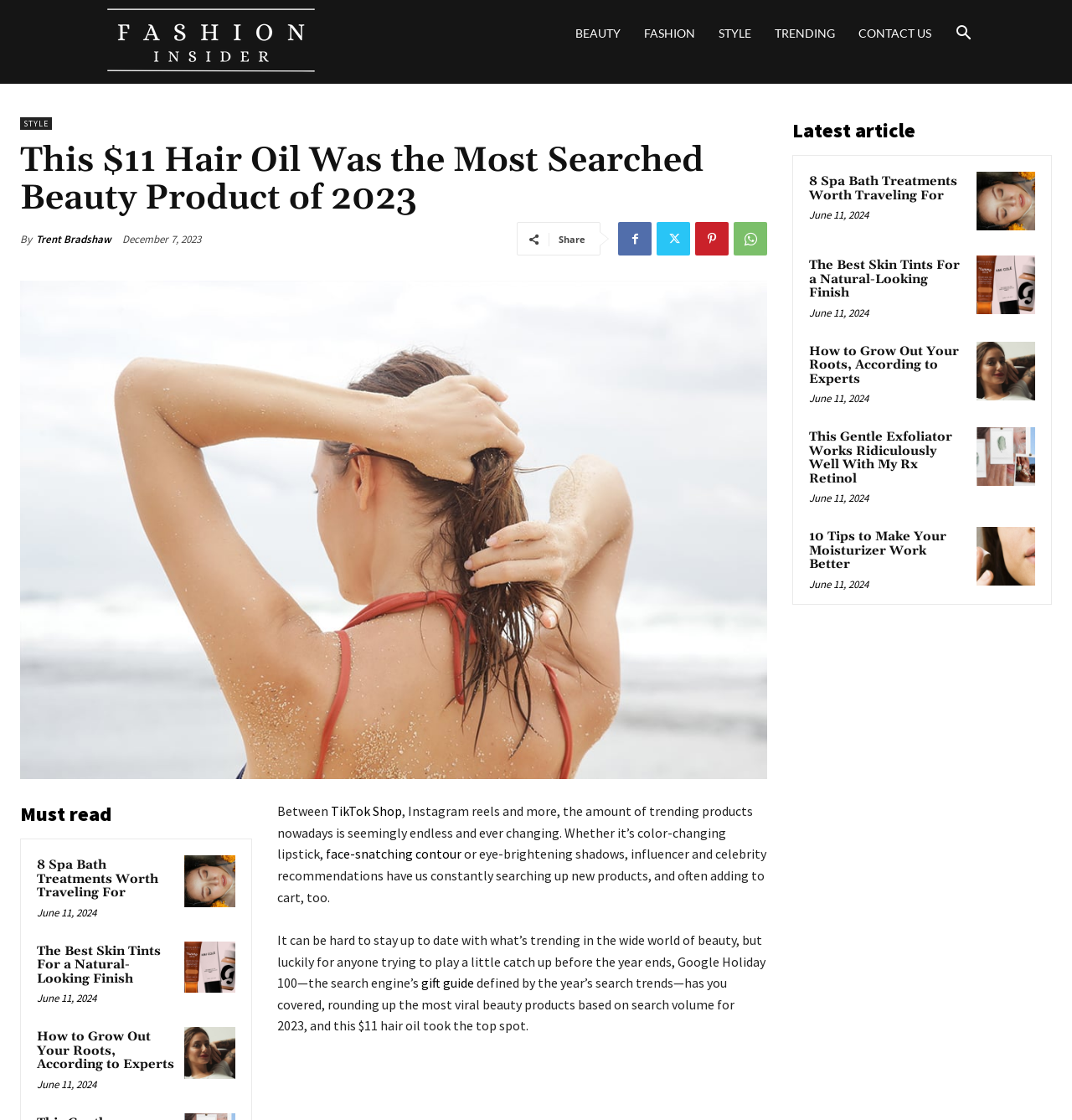Given the description "Fashion Insider Mag", determine the bounding box of the corresponding UI element.

[0.083, 0.0, 0.311, 0.072]